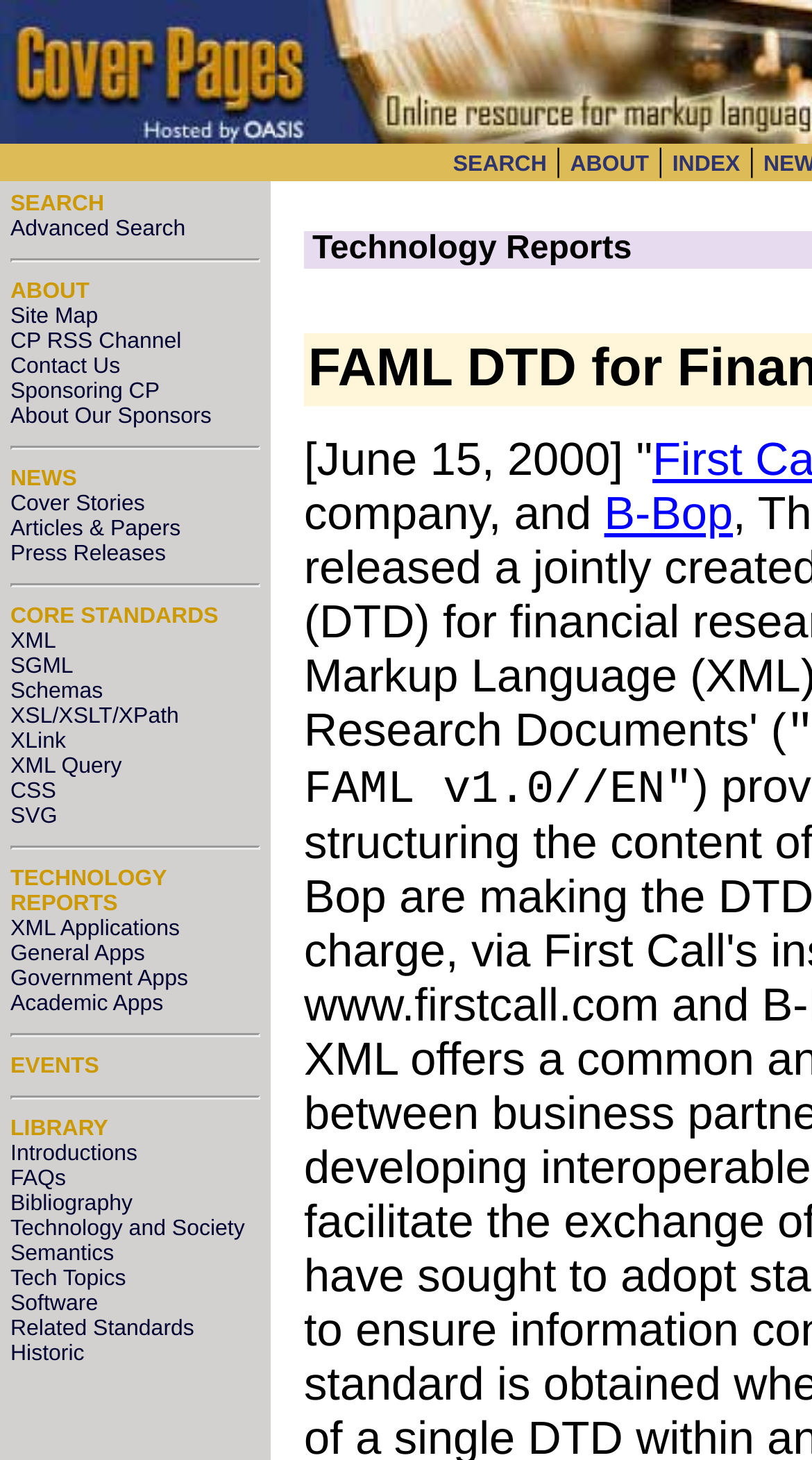Bounding box coordinates are given in the format (top-left x, top-left y, bottom-right x, bottom-right y). All values should be floating point numbers between 0 and 1. Provide the bounding box coordinate for the UI element described as: Government Apps

[0.013, 0.662, 0.232, 0.679]